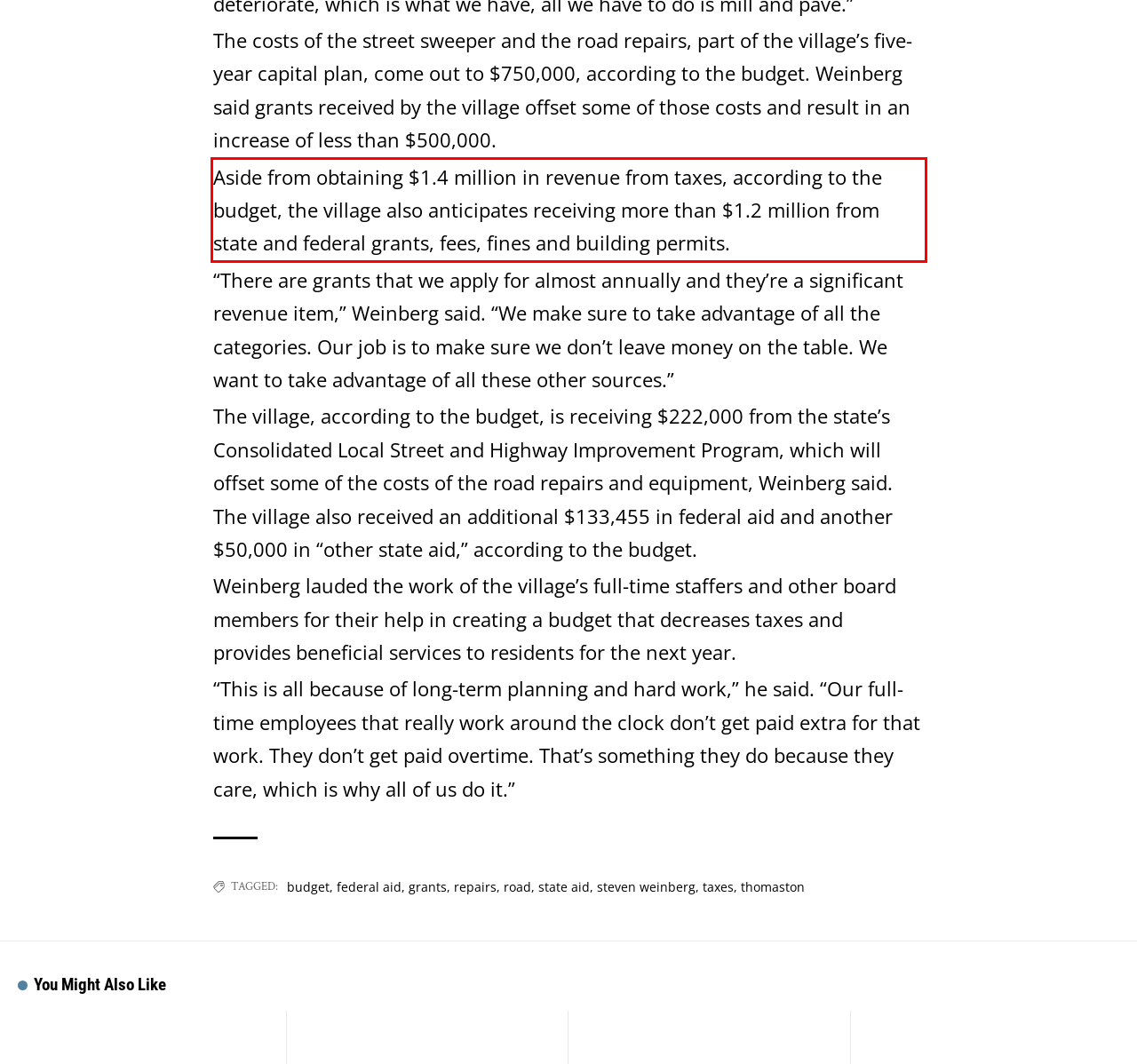Within the provided webpage screenshot, find the red rectangle bounding box and perform OCR to obtain the text content.

Aside from obtaining $1.4 million in revenue from taxes, according to the budget, the village also anticipates receiving more than $1.2 million from state and federal grants, fees, fines and building permits.